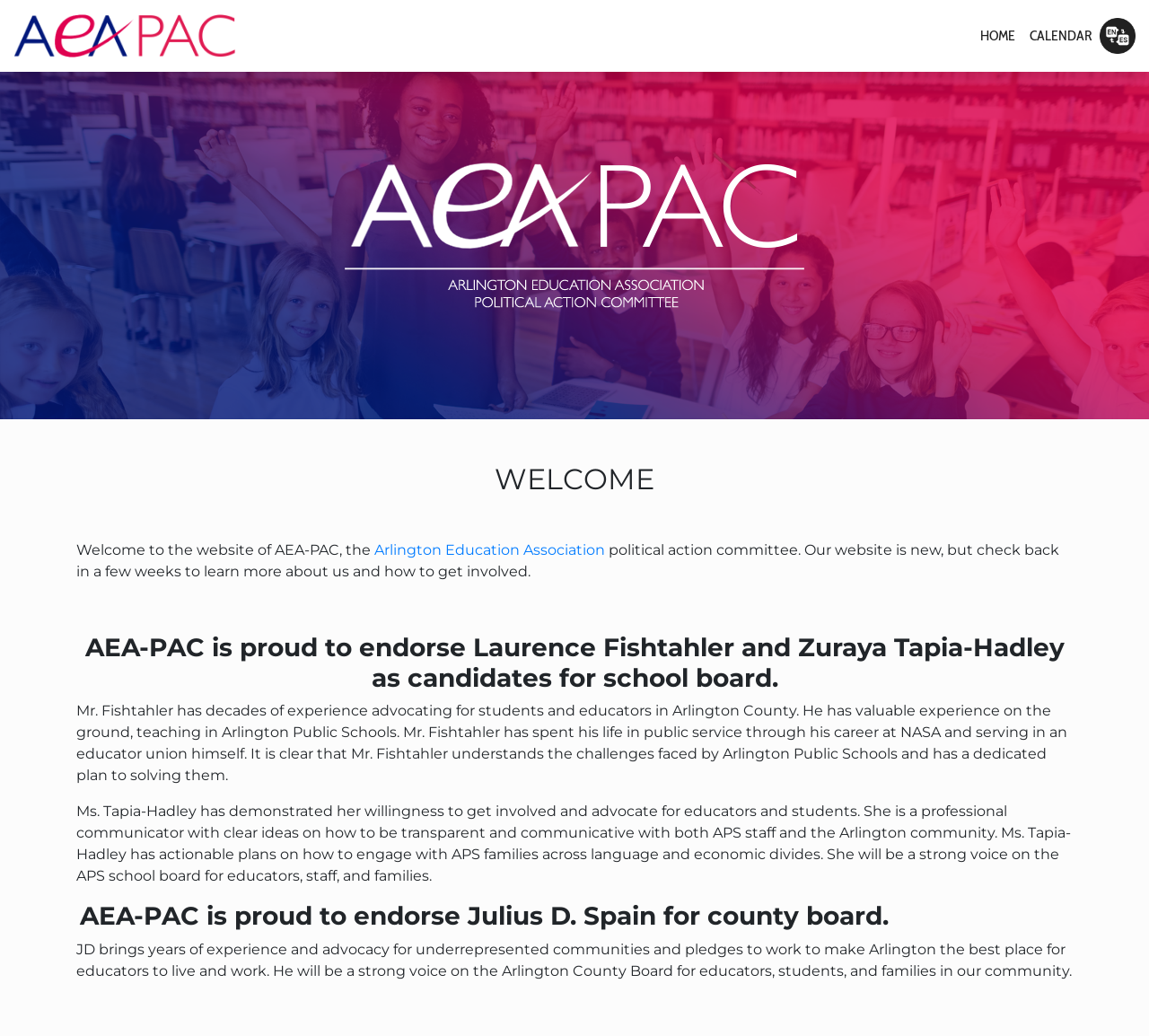Use a single word or phrase to answer the question:
How many candidates are endorsed by AEA-PAC for school board?

2